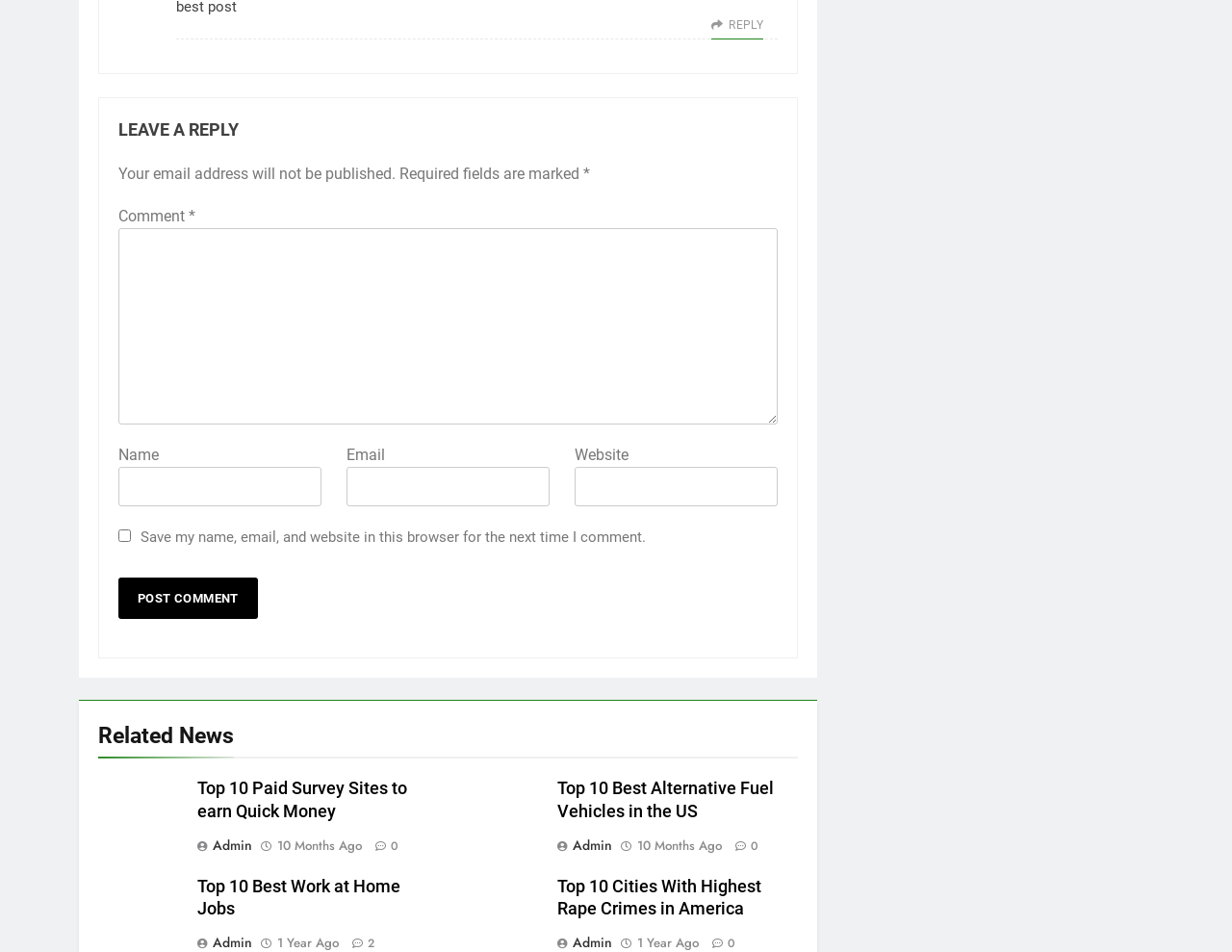Identify the bounding box coordinates for the region of the element that should be clicked to carry out the instruction: "post a comment". The bounding box coordinates should be four float numbers between 0 and 1, i.e., [left, top, right, bottom].

[0.096, 0.606, 0.209, 0.65]